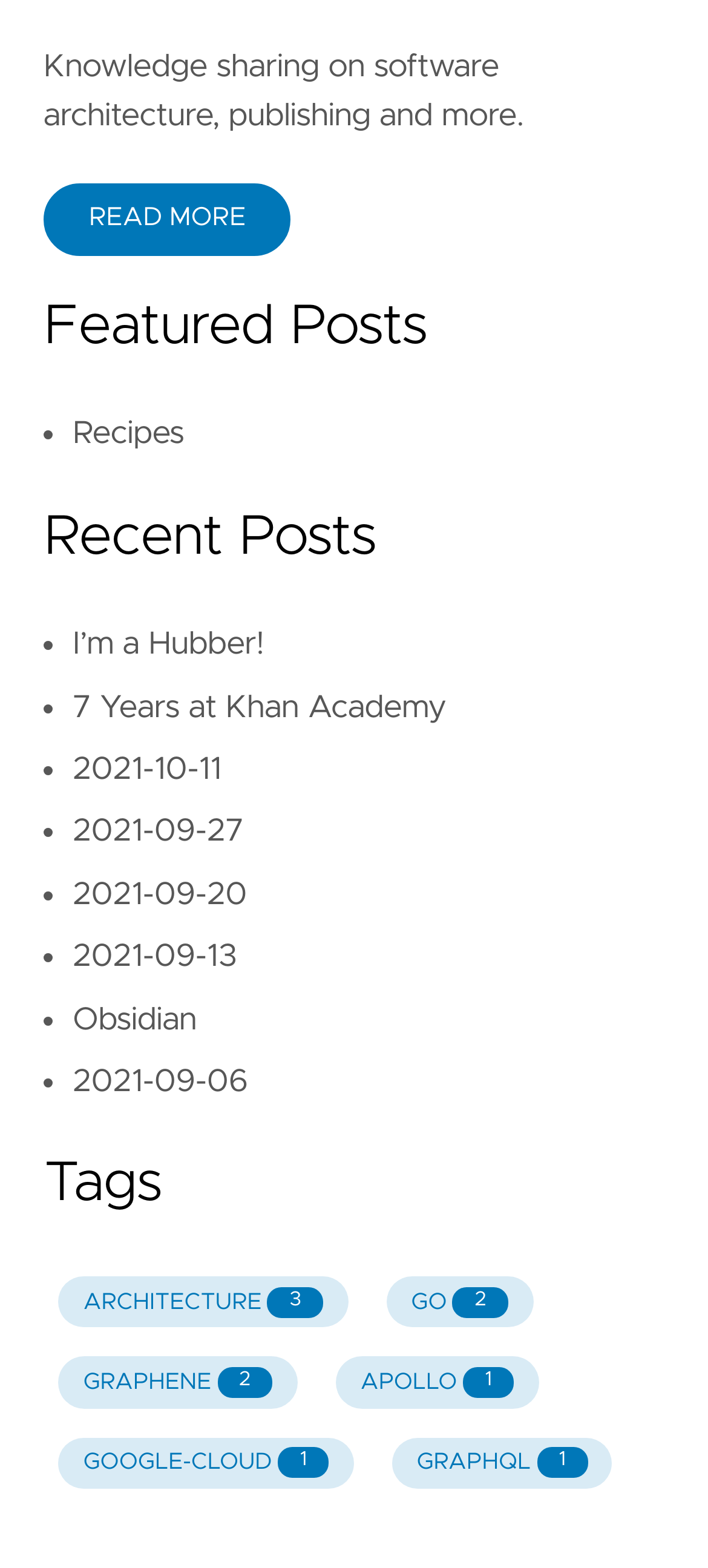Could you determine the bounding box coordinates of the clickable element to complete the instruction: "Click the READ MORE button"? Provide the coordinates as four float numbers between 0 and 1, i.e., [left, top, right, bottom].

[0.062, 0.117, 0.411, 0.163]